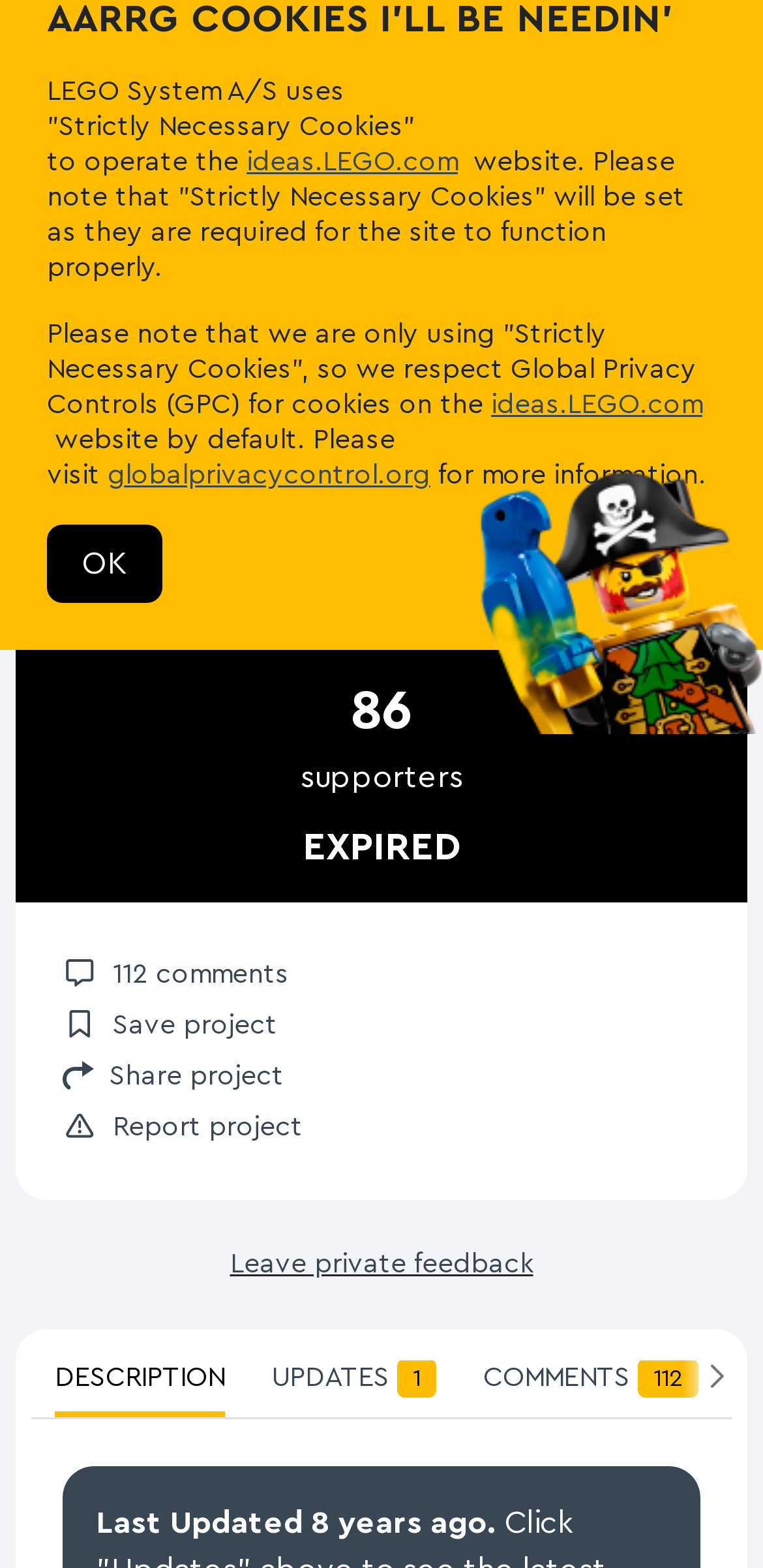Using the webpage screenshot, locate the HTML element that fits the following description and provide its bounding box: "alt="Coastal Quality Construction Logo"".

None